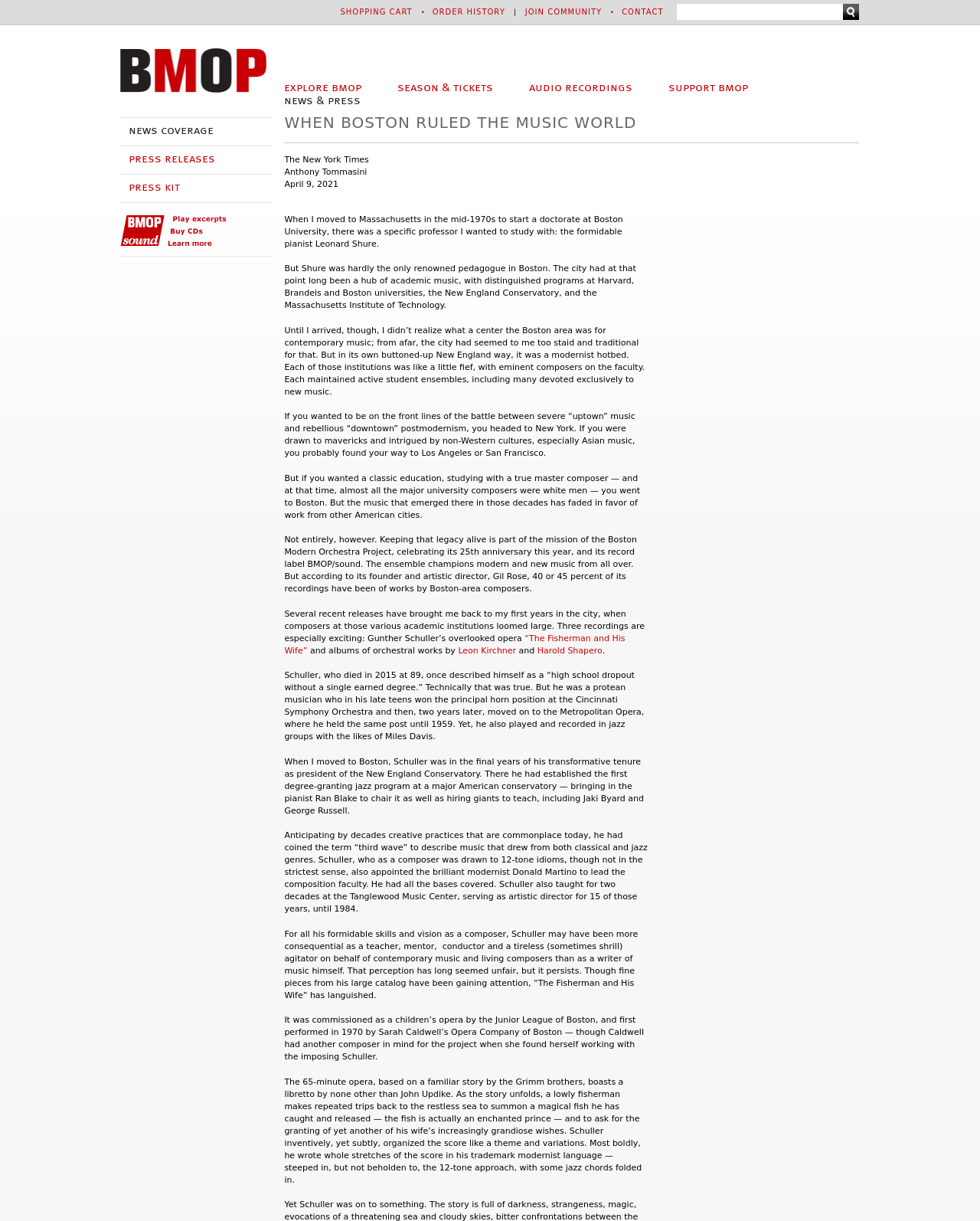Please determine the bounding box coordinates of the element to click on in order to accomplish the following task: "Go to shopping cart". Ensure the coordinates are four float numbers ranging from 0 to 1, i.e., [left, top, right, bottom].

[0.347, 0.006, 0.421, 0.013]